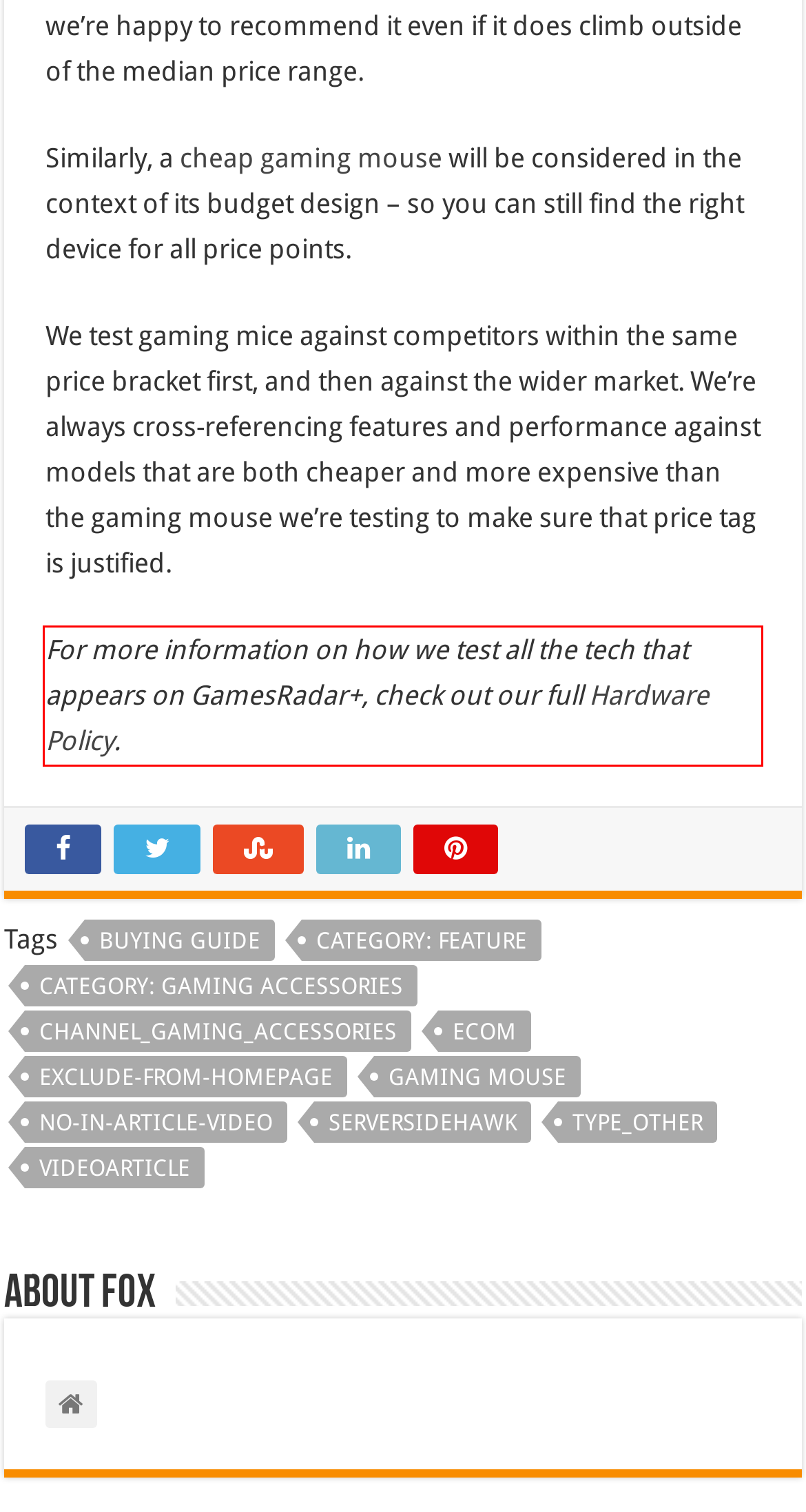Please perform OCR on the text within the red rectangle in the webpage screenshot and return the text content.

For more information on how we test all the tech that appears on GamesRadar+, check out our full Hardware Policy.